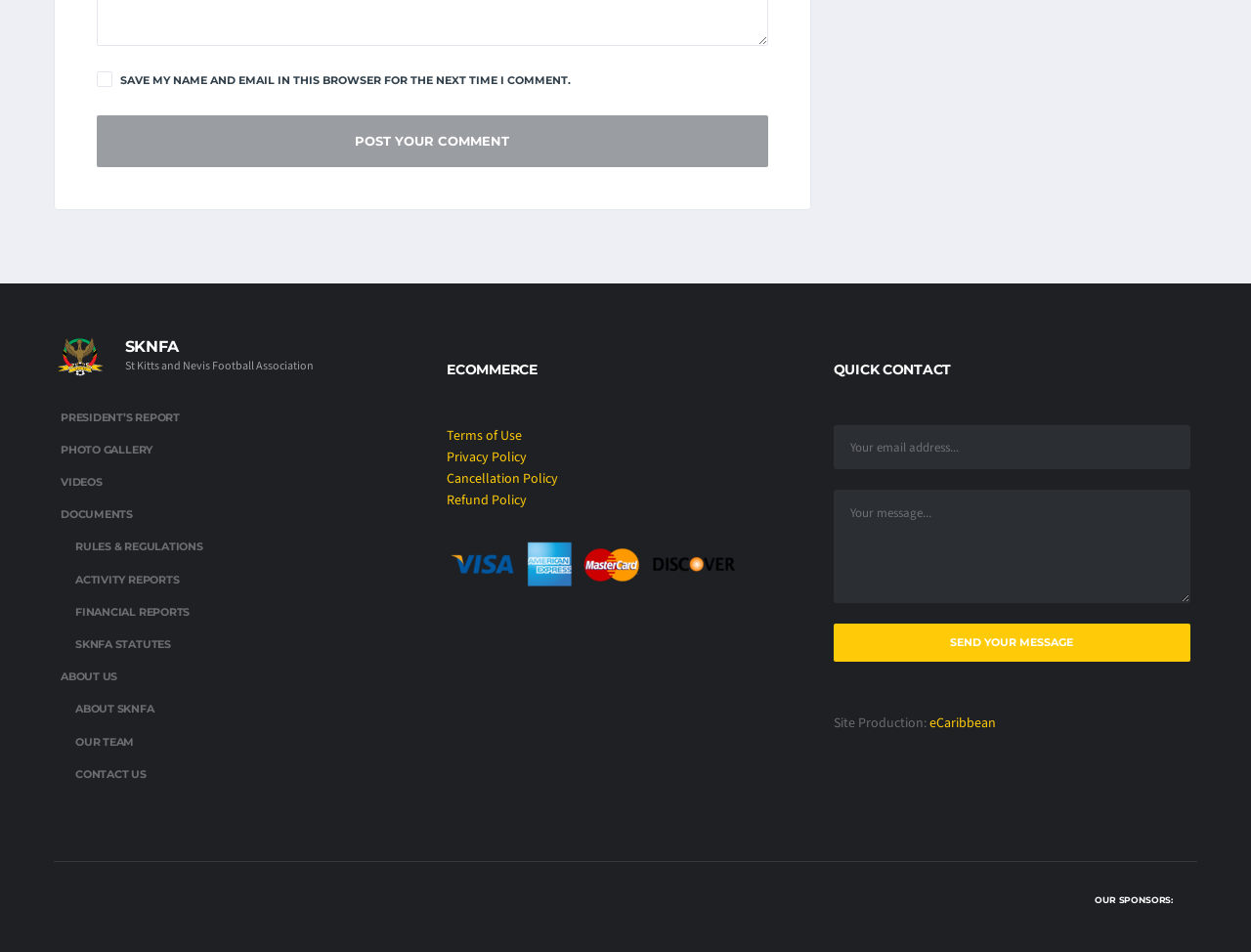Identify the bounding box coordinates of the region that should be clicked to execute the following instruction: "Learn about SKNFA".

[0.06, 0.738, 0.123, 0.752]